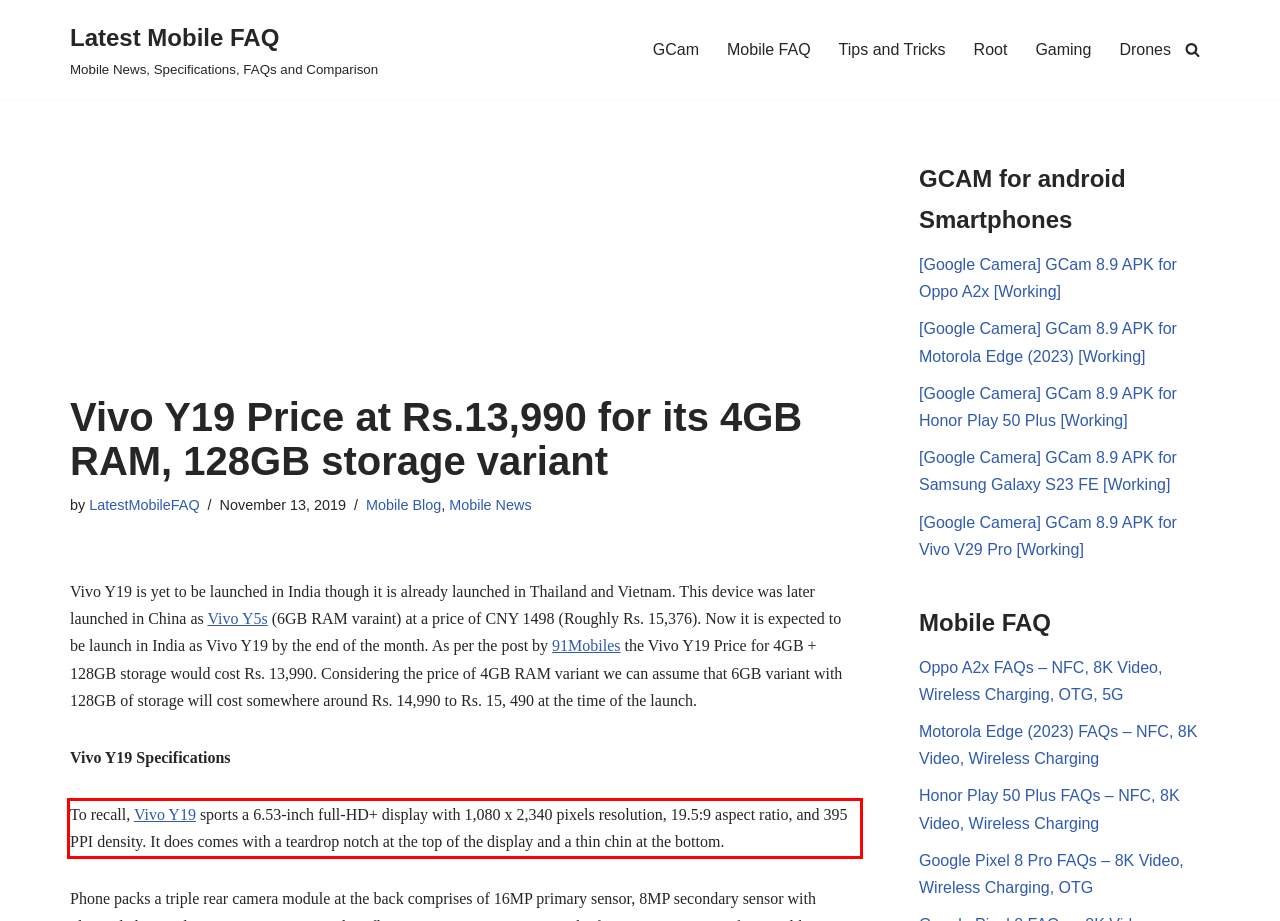Please identify and extract the text from the UI element that is surrounded by a red bounding box in the provided webpage screenshot.

To recall, Vivo Y19 sports a 6.53-inch full-HD+ display with 1,080 x 2,340 pixels resolution, 19.5:9 aspect ratio, and 395 PPI density. It does comes with a teardrop notch at the top of the display and a thin chin at the bottom.